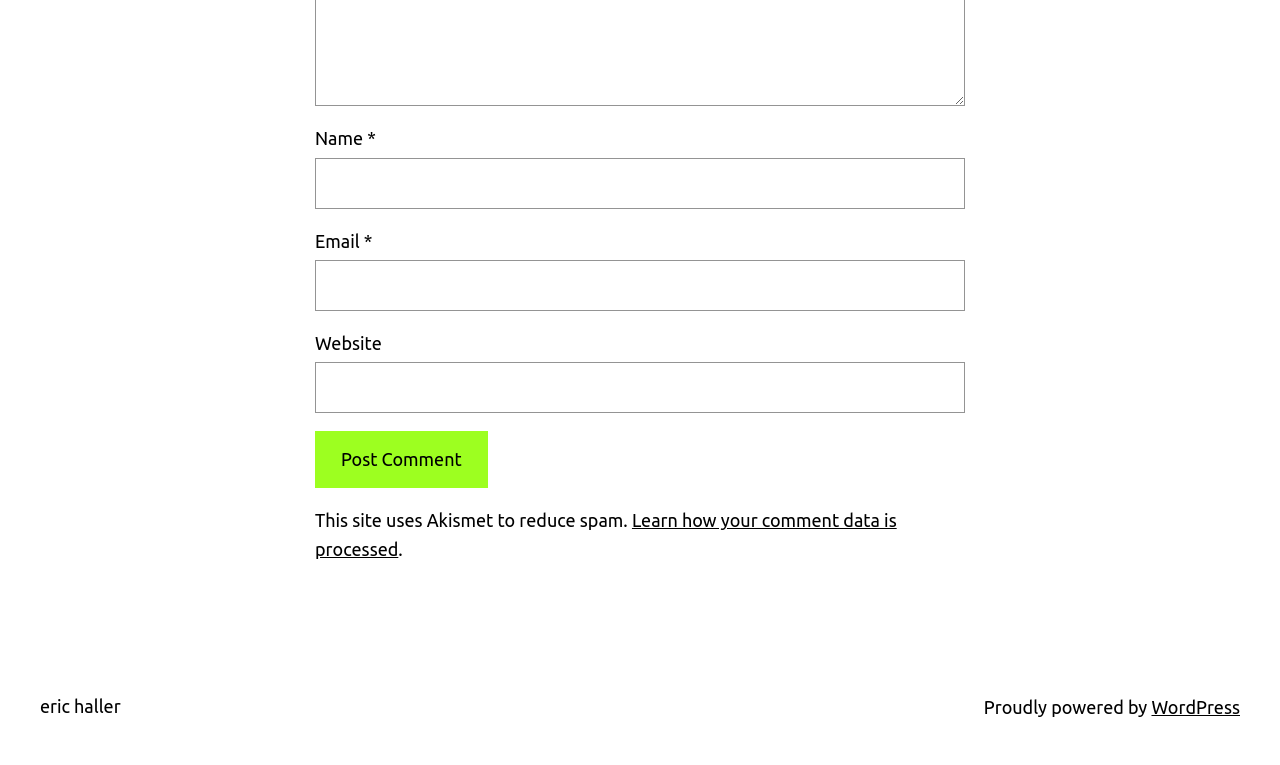From the webpage screenshot, predict the bounding box of the UI element that matches this description: "BEAR Applications".

None